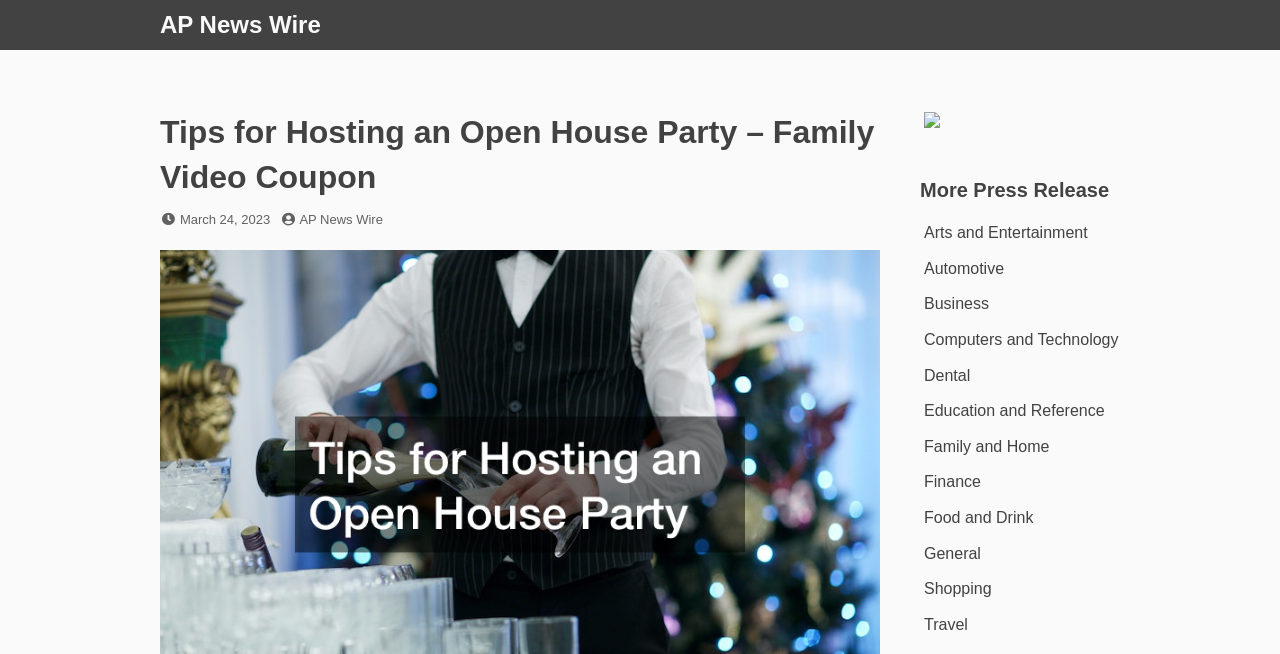Show me the bounding box coordinates of the clickable region to achieve the task as per the instruction: "Read Arts and Entertainment press release".

[0.722, 0.343, 0.85, 0.369]